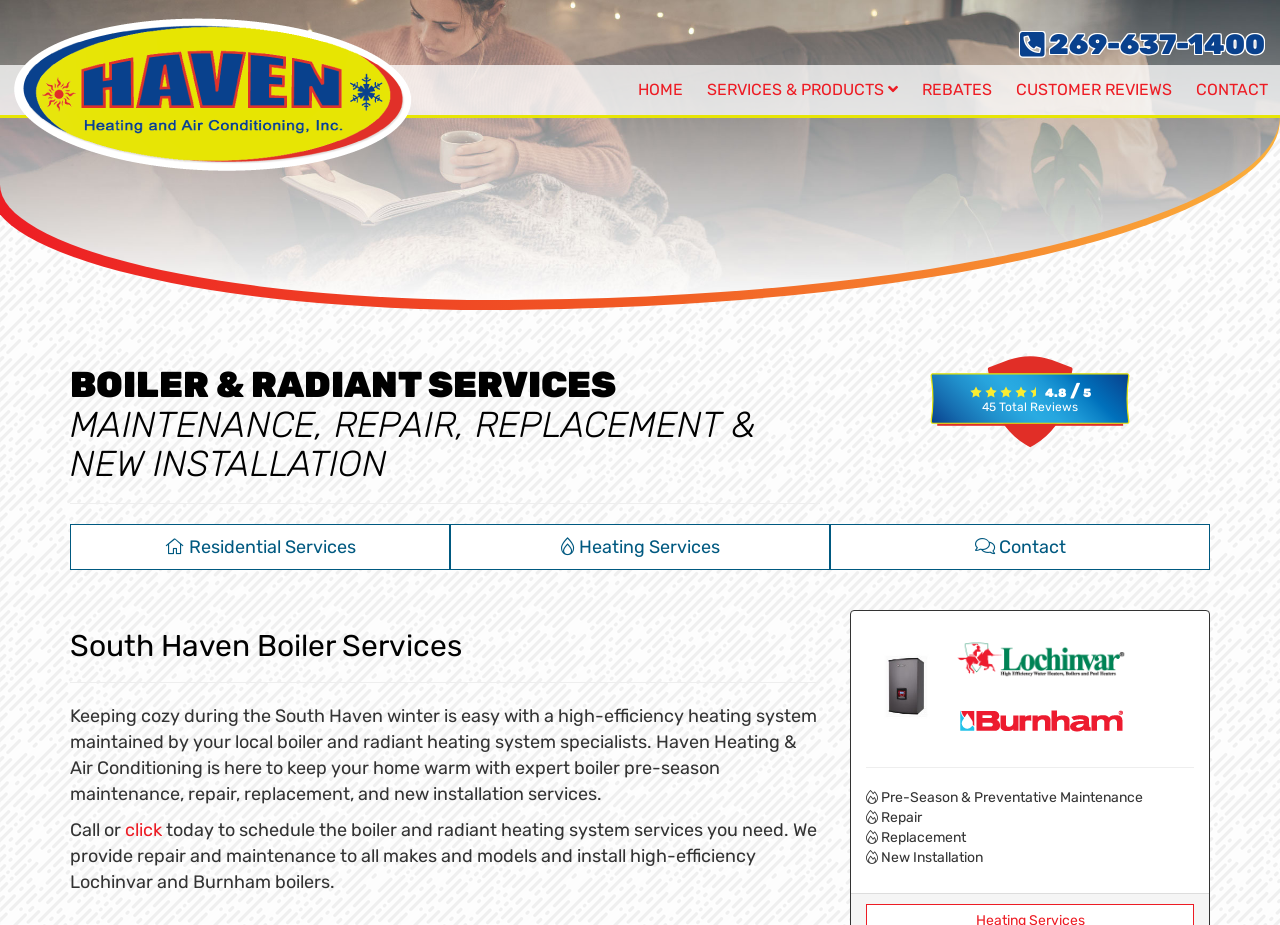Identify the first-level heading on the webpage and generate its text content.

BOILER & RADIANT SERVICES
MAINTENANCE, REPAIR, REPLACEMENT & NEW INSTALLATION